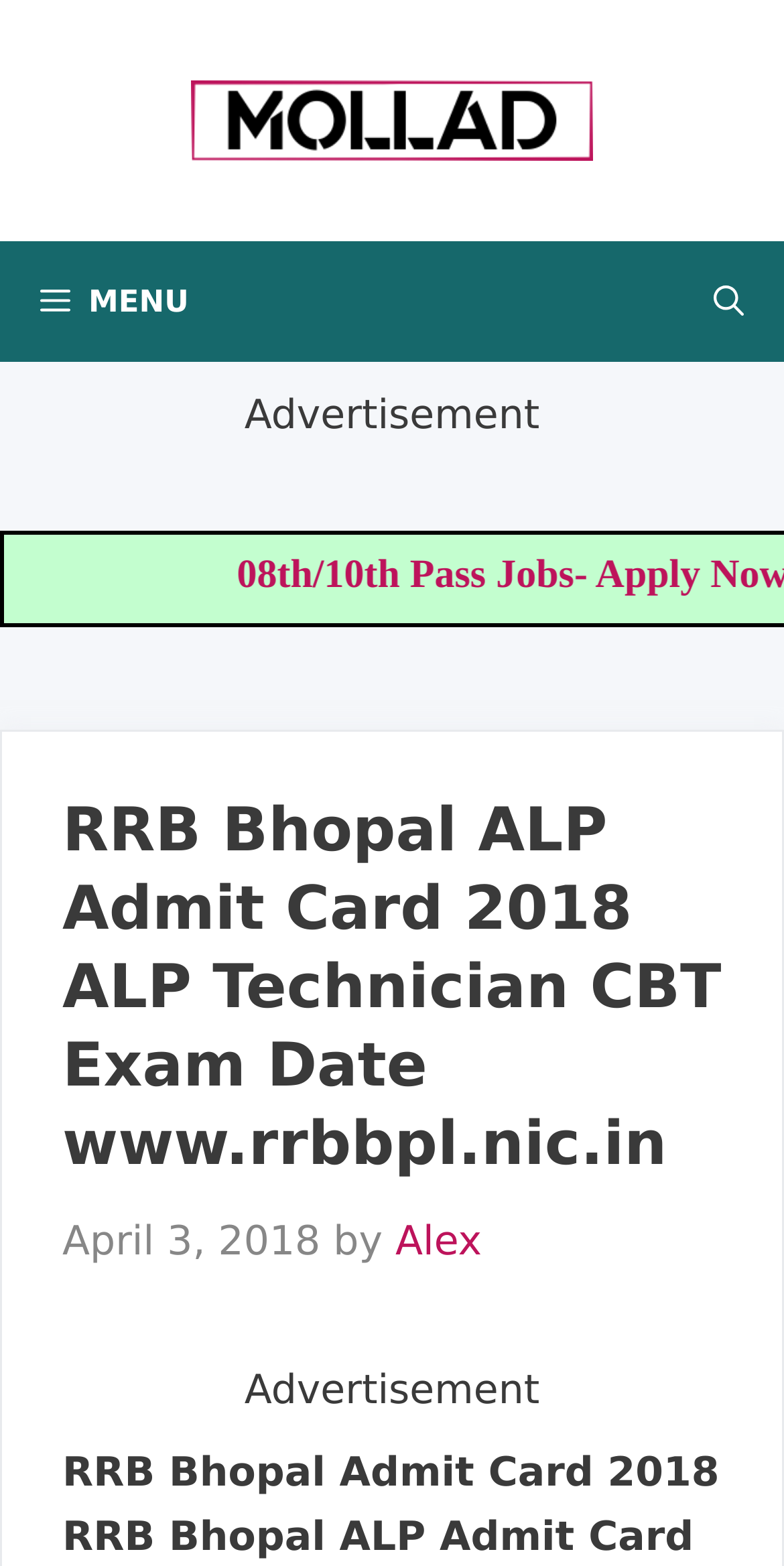Provide the bounding box coordinates in the format (top-left x, top-left y, bottom-right x, bottom-right y). All values are floating point numbers between 0 and 1. Determine the bounding box coordinate of the UI element described as: 08th/10th Pass Jobs- Apply Now

[0.141, 0.353, 0.844, 0.381]